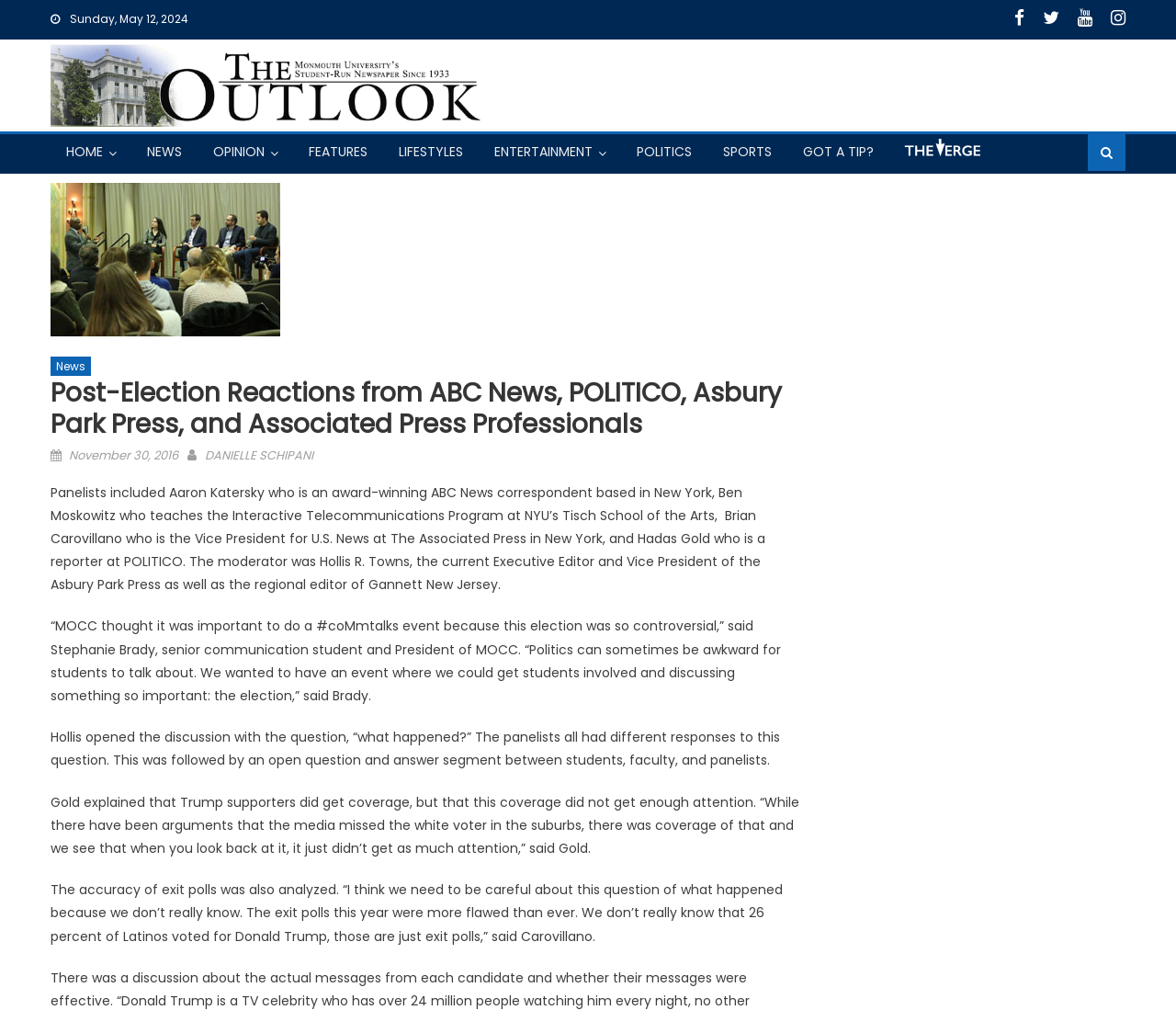Please identify the bounding box coordinates of the clickable area that will fulfill the following instruction: "Click the NEWS link". The coordinates should be in the format of four float numbers between 0 and 1, i.e., [left, top, right, bottom].

[0.113, 0.132, 0.166, 0.167]